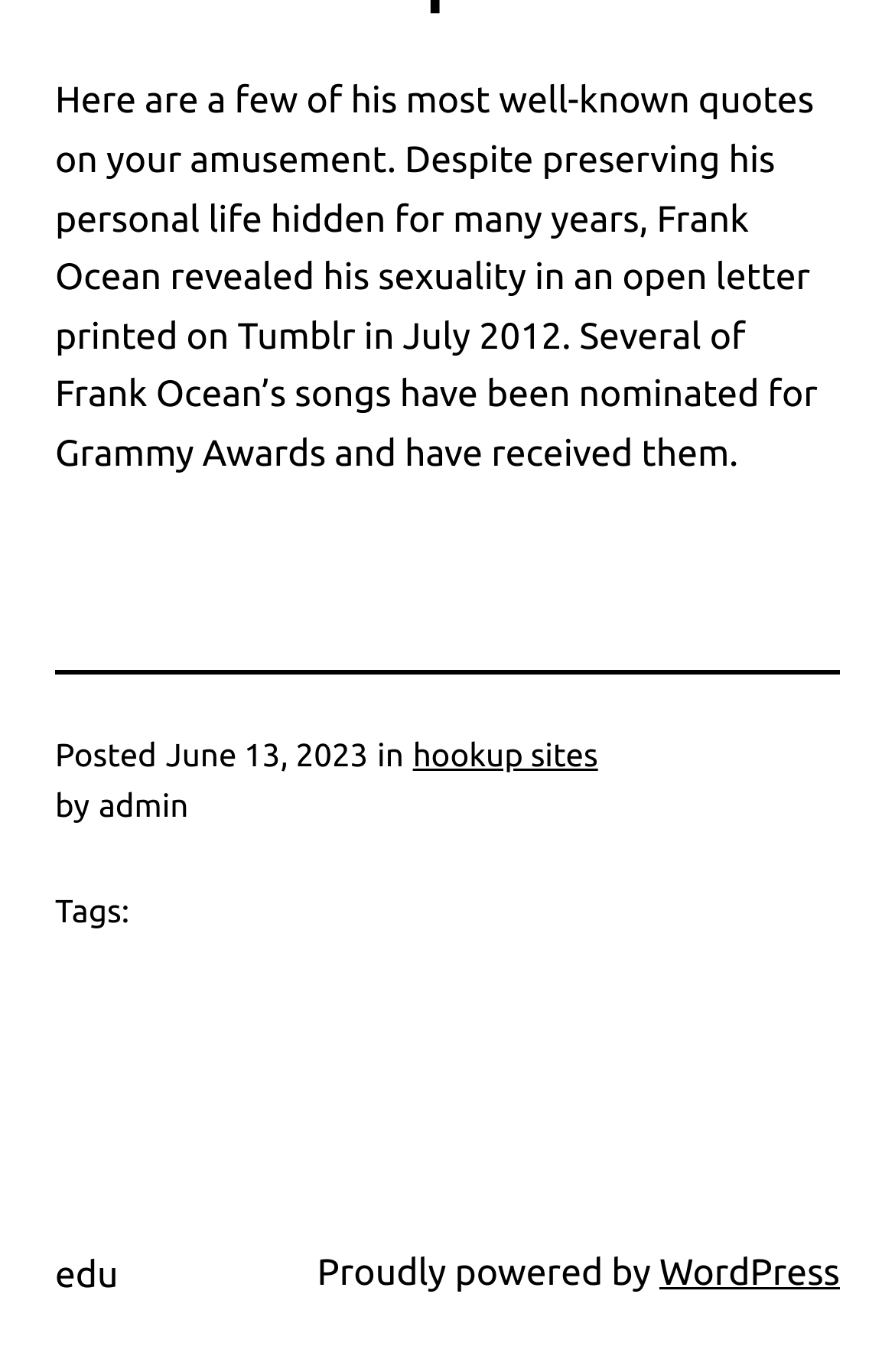Who is the author of the post?
Answer the question in as much detail as possible.

The webpage contains a byline 'by admin' which indicates that the author of the post is admin.